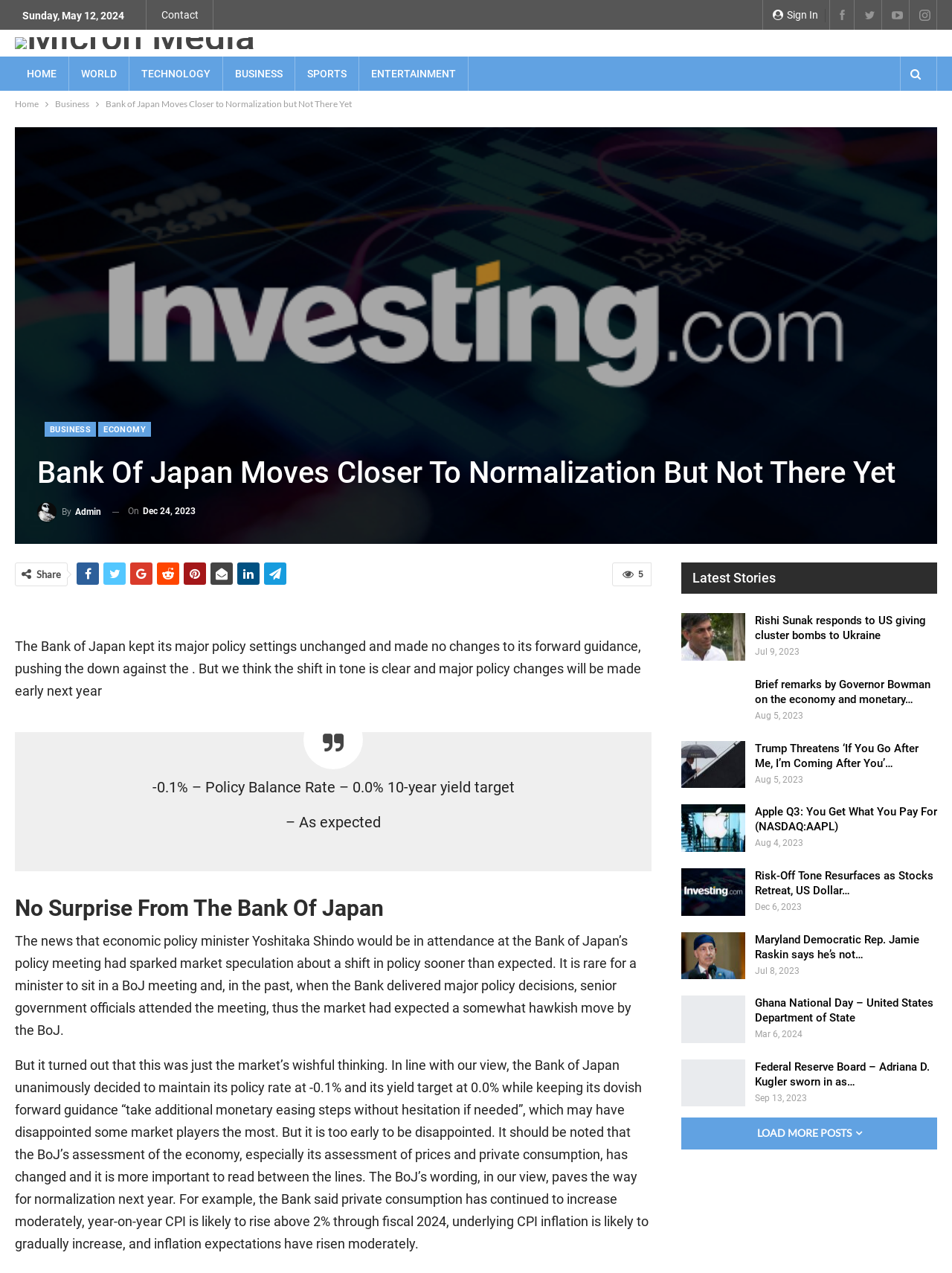Identify the bounding box coordinates of the part that should be clicked to carry out this instruction: "Click on the 'BUSINESS' link".

[0.234, 0.044, 0.309, 0.071]